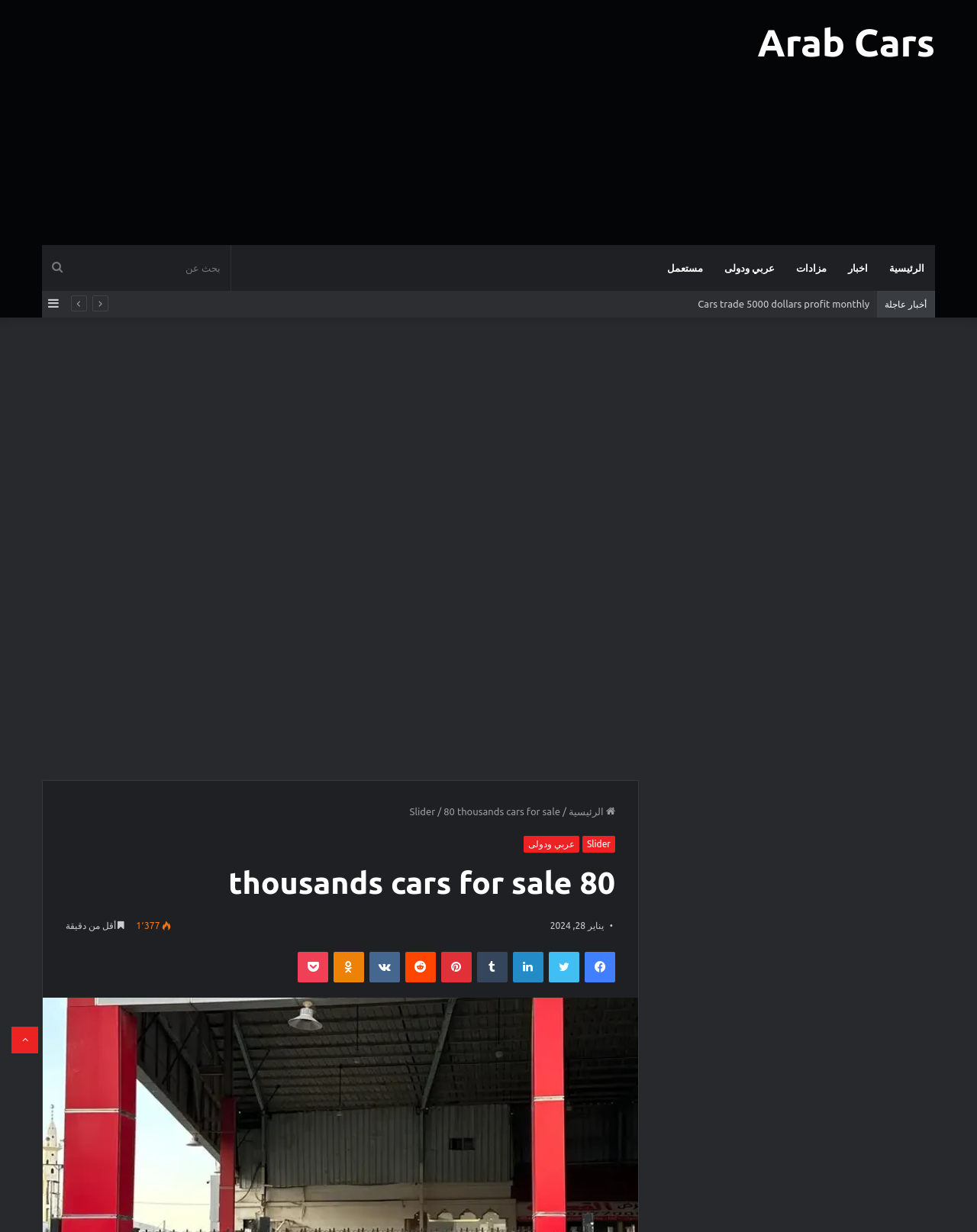Find the bounding box coordinates of the area to click in order to follow the instruction: "Share on Facebook".

[0.598, 0.772, 0.63, 0.797]